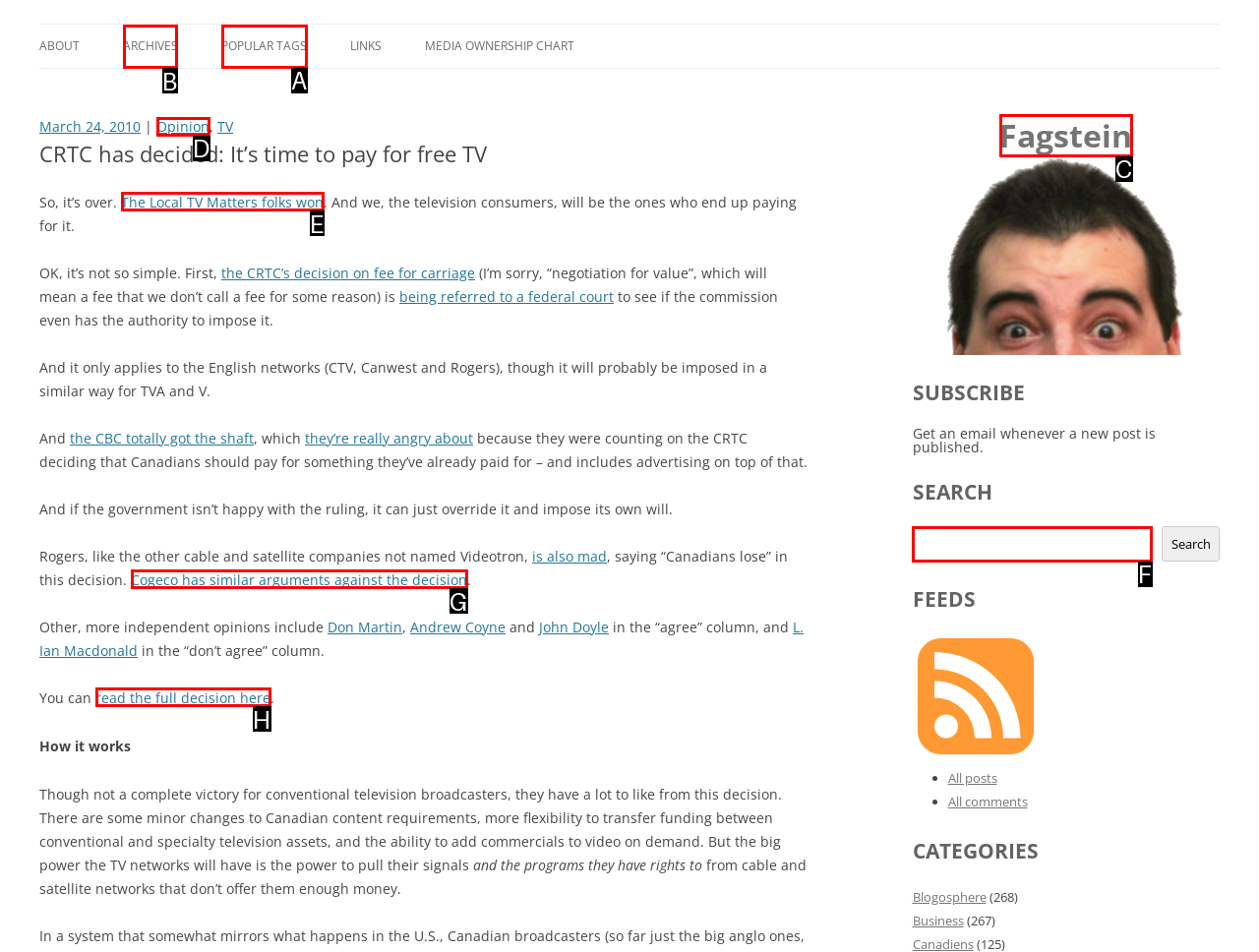What option should you select to complete this task: Go to the 'ARCHIVES' page? Indicate your answer by providing the letter only.

B